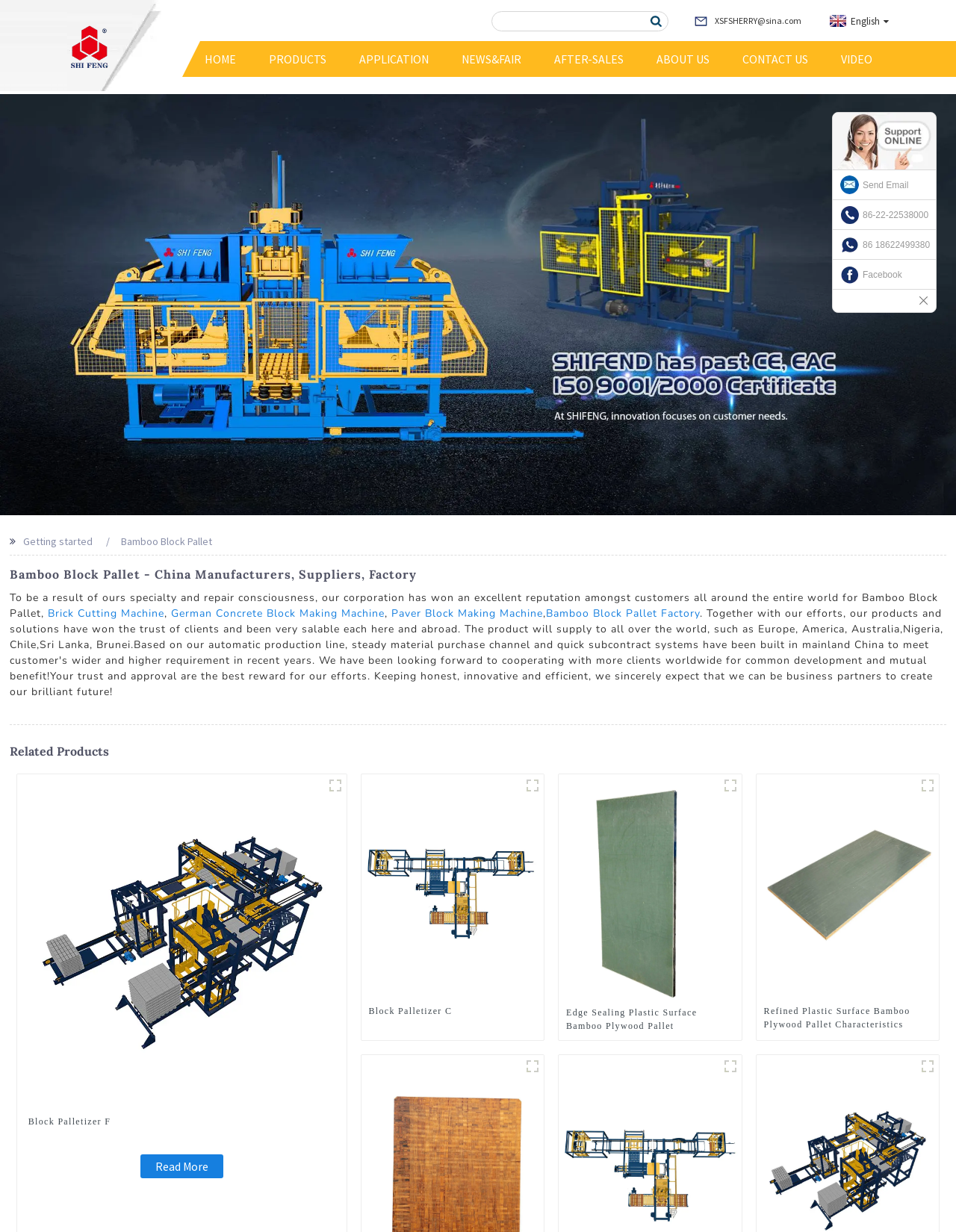Locate the bounding box coordinates of the element you need to click to accomplish the task described by this instruction: "Click the 'HOME' link".

[0.191, 0.033, 0.264, 0.062]